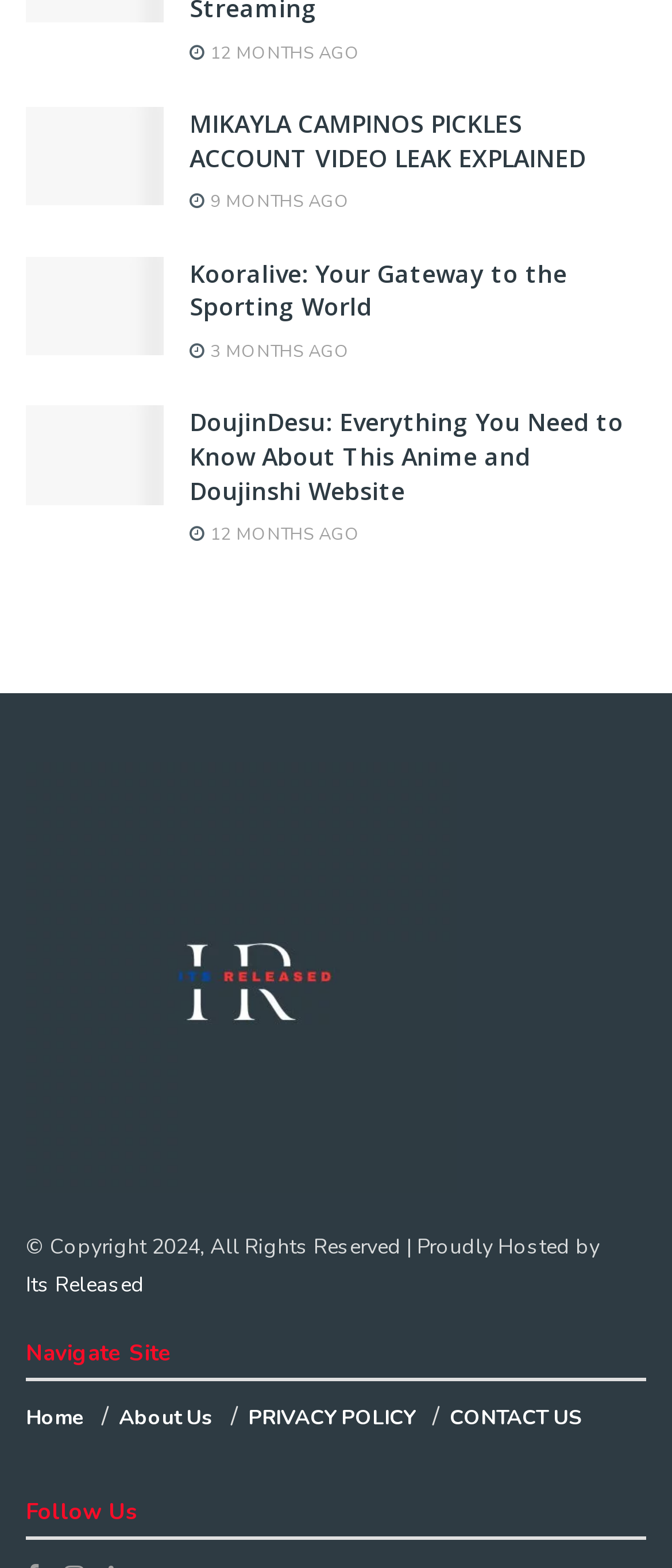What is the title of the first article?
Based on the image, give a one-word or short phrase answer.

MIKAYLA CAMPINOS PICKLES ACCOUNT VIDEO LEAK EXPLAINED